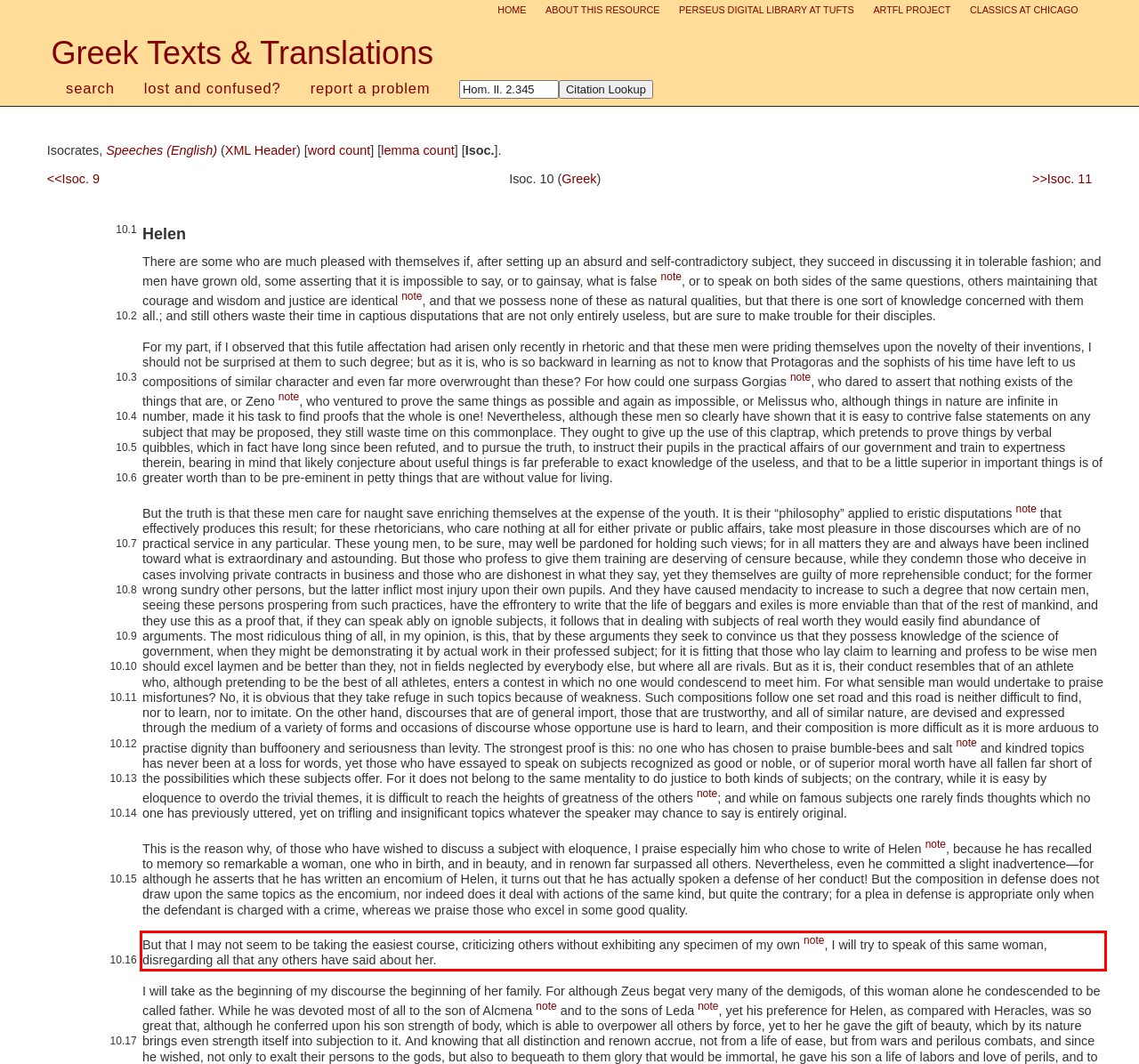You are presented with a webpage screenshot featuring a red bounding box. Perform OCR on the text inside the red bounding box and extract the content.

But that I may not seem to be taking the easiest course, criticizing others without exhibiting any specimen of my own note, I will try to speak of this same woman, disregarding all that any others have said about her. 10.16